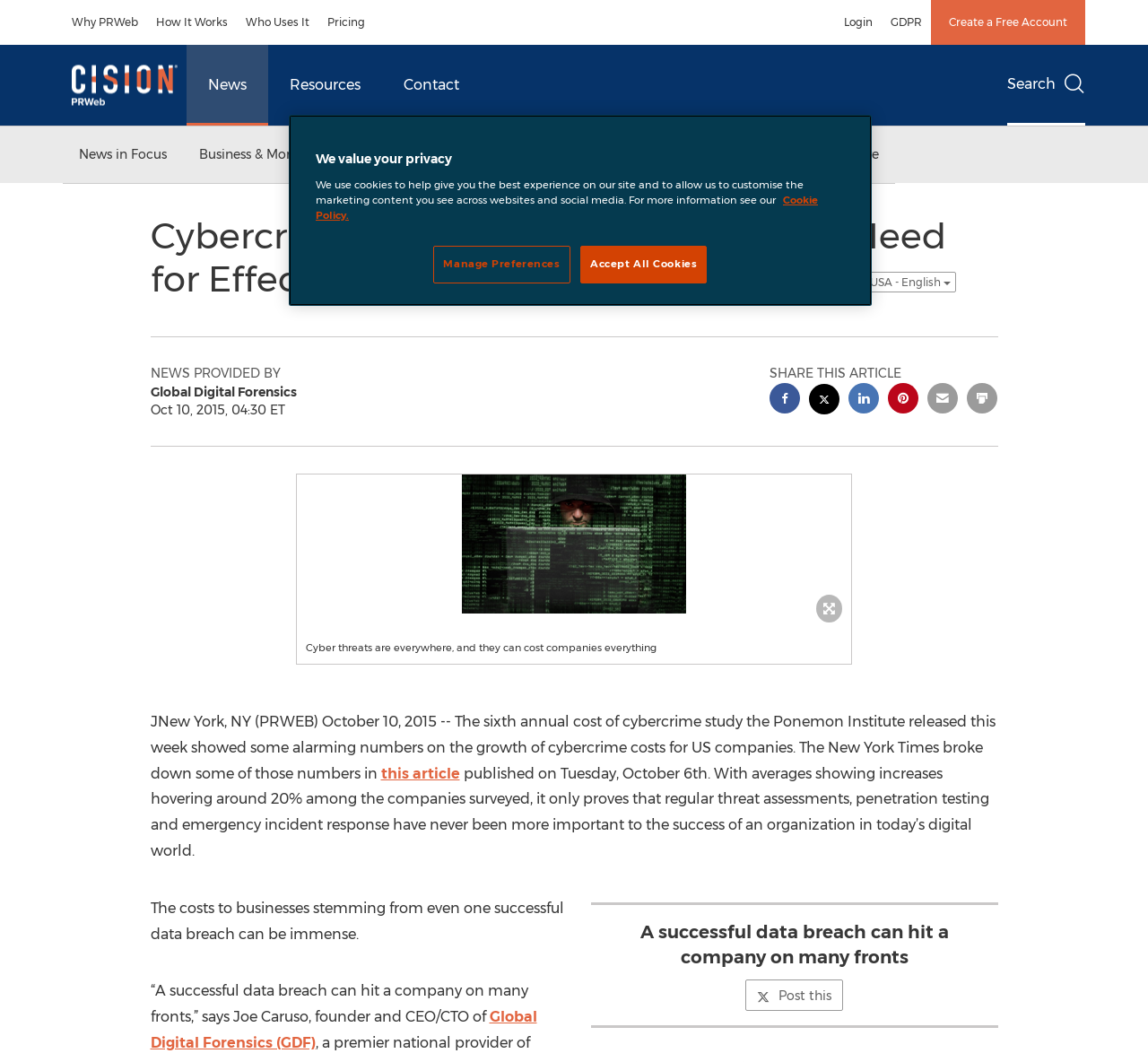Pinpoint the bounding box coordinates of the clickable element needed to complete the instruction: "Click on 'Create a Free Account'". The coordinates should be provided as four float numbers between 0 and 1: [left, top, right, bottom].

[0.811, 0.0, 0.945, 0.042]